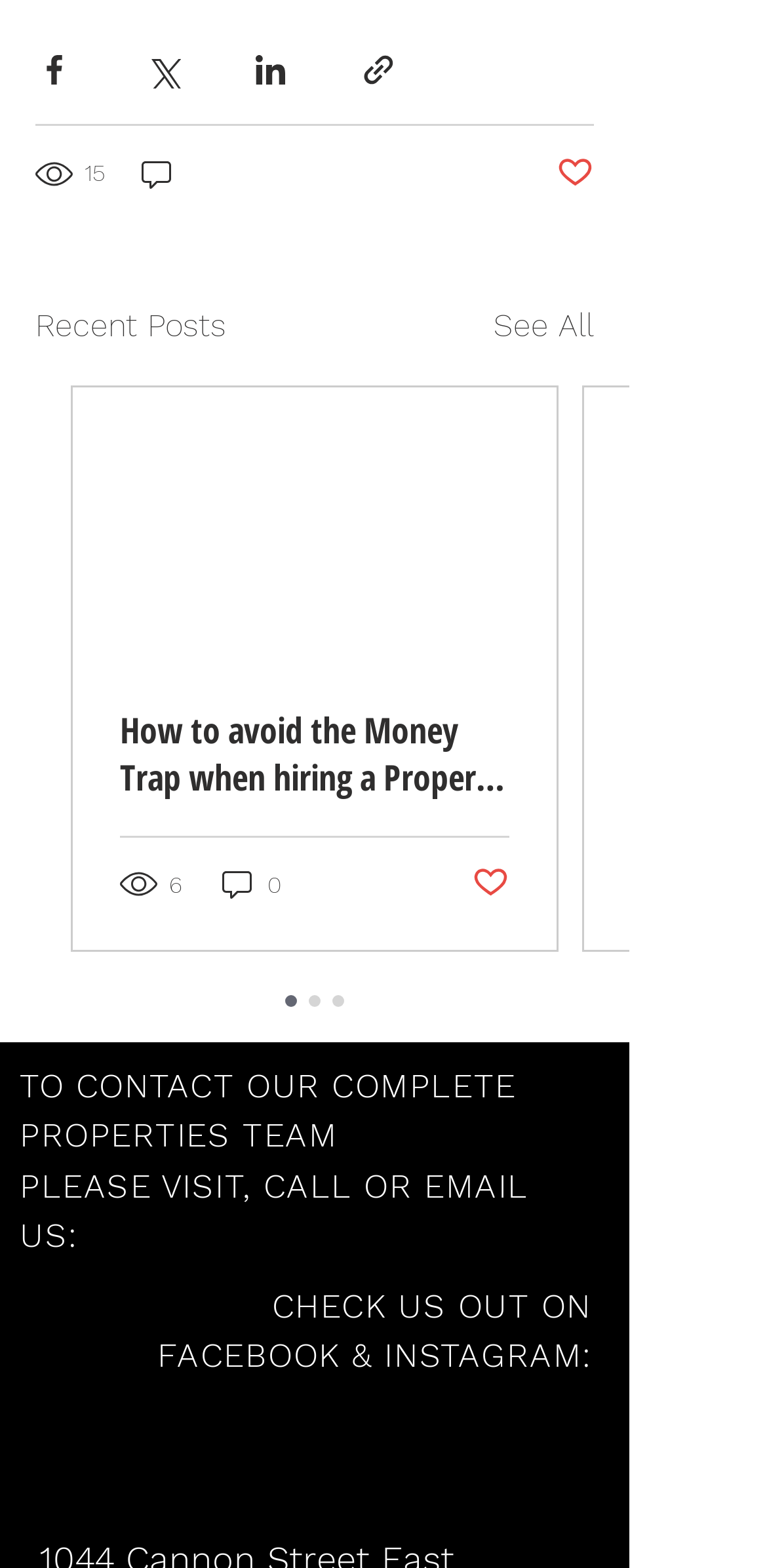Please determine the bounding box coordinates of the element to click in order to execute the following instruction: "Leave a reply". The coordinates should be four float numbers between 0 and 1, specified as [left, top, right, bottom].

None